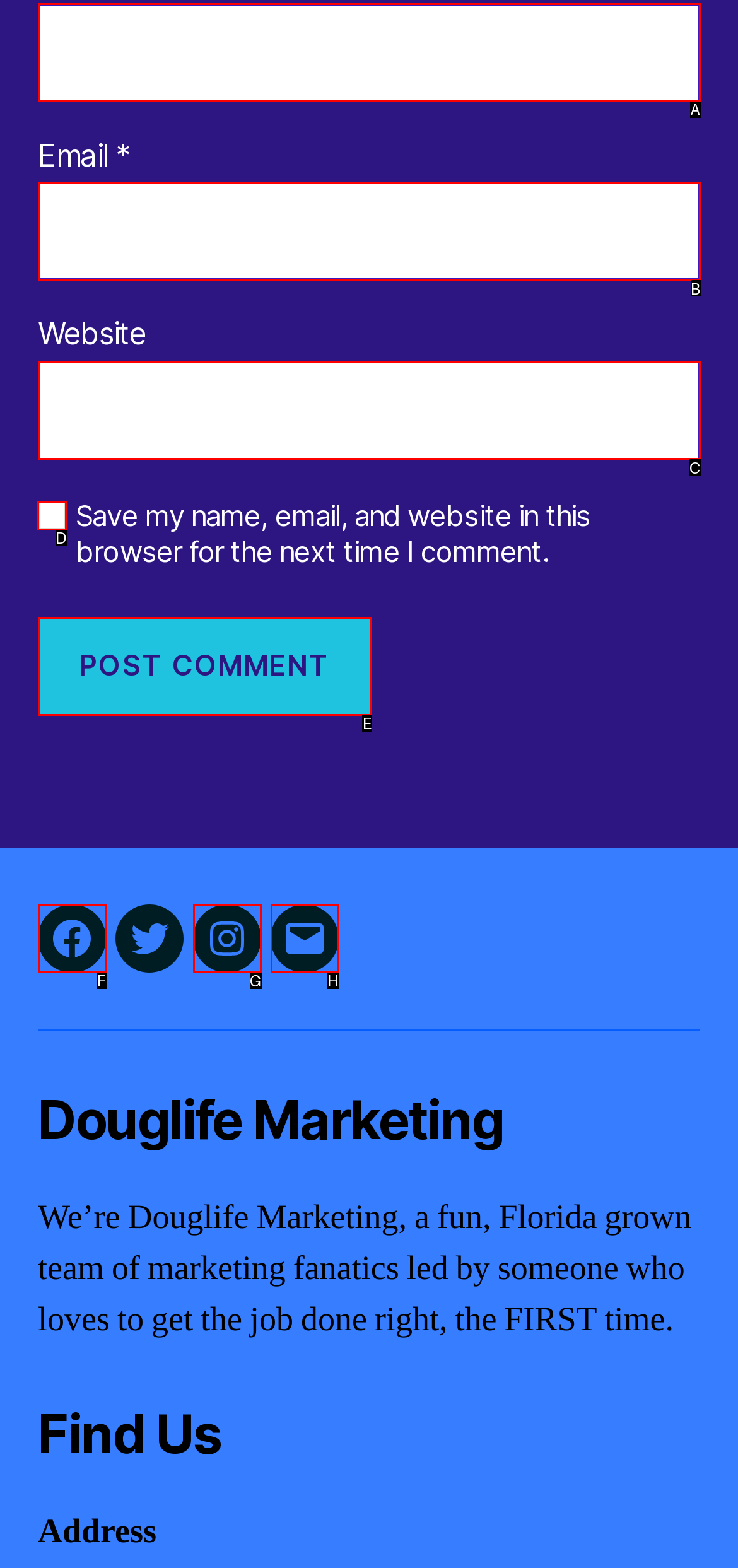Choose the letter of the UI element necessary for this task: Check the save comment checkbox
Answer with the correct letter.

D